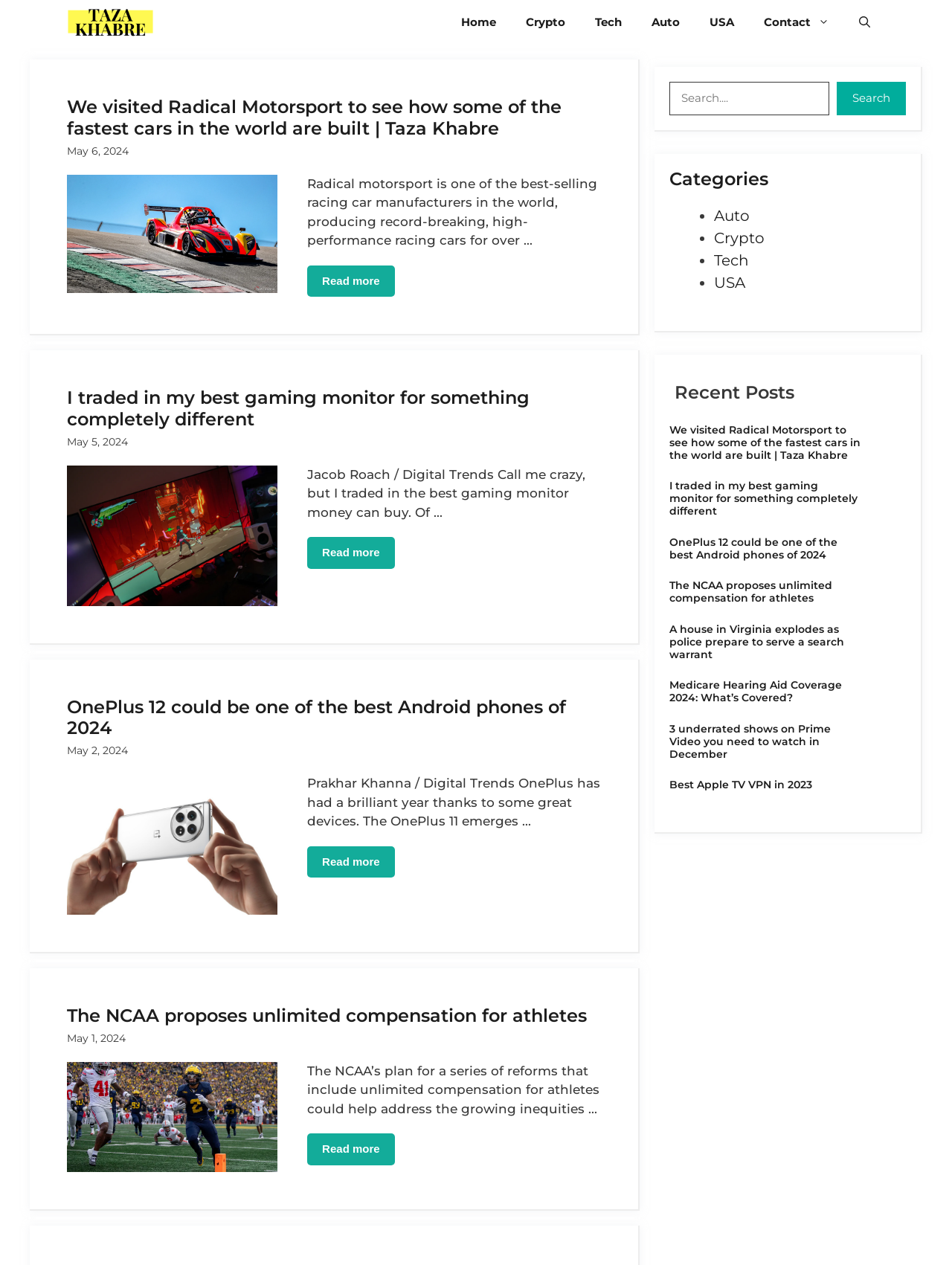What is the title of the first article on the webpage?
Based on the image, answer the question with as much detail as possible.

The title of the first article can be found in the main content area of the webpage, where it says 'We visited Radical Motorsport to see how some of the fastest cars in the world are built'.